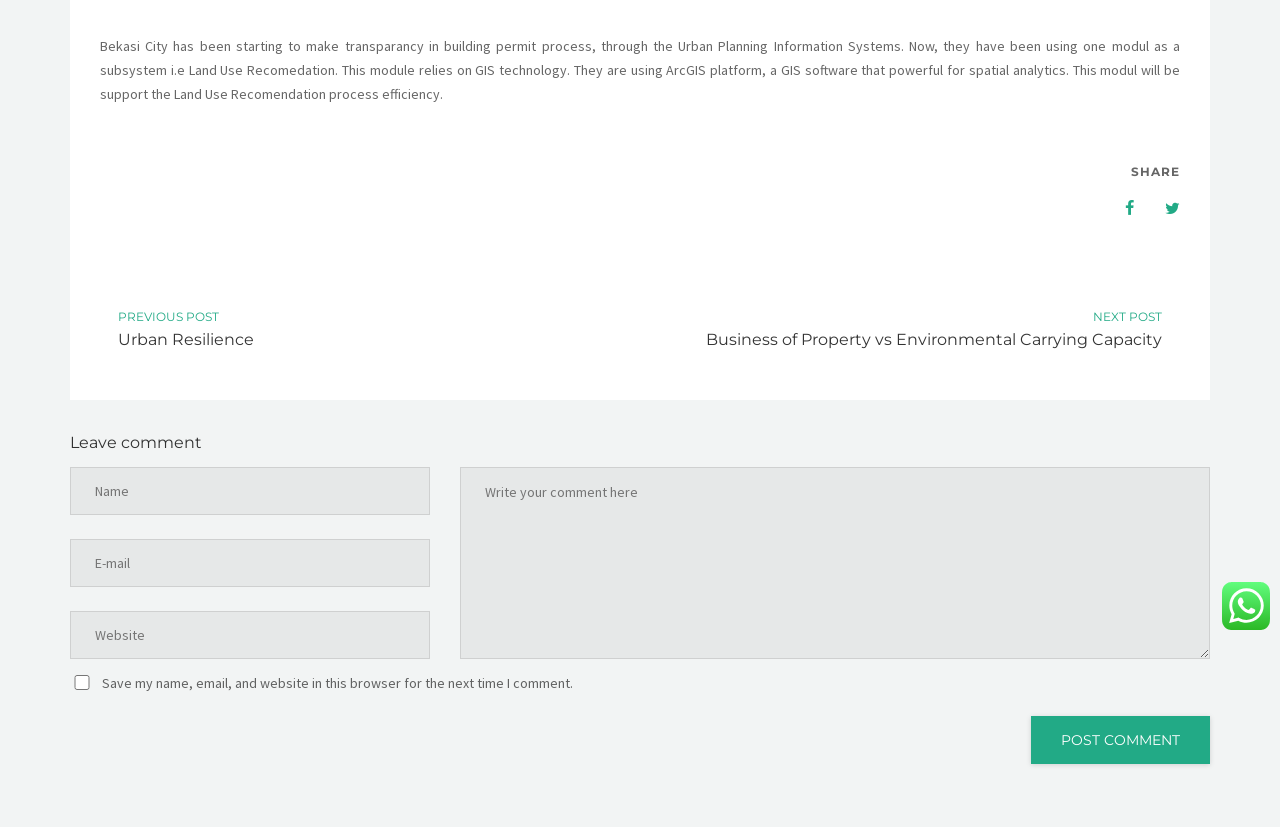Calculate the bounding box coordinates of the UI element given the description: "name="comment" placeholder="Write your comment here"".

[0.359, 0.565, 0.945, 0.797]